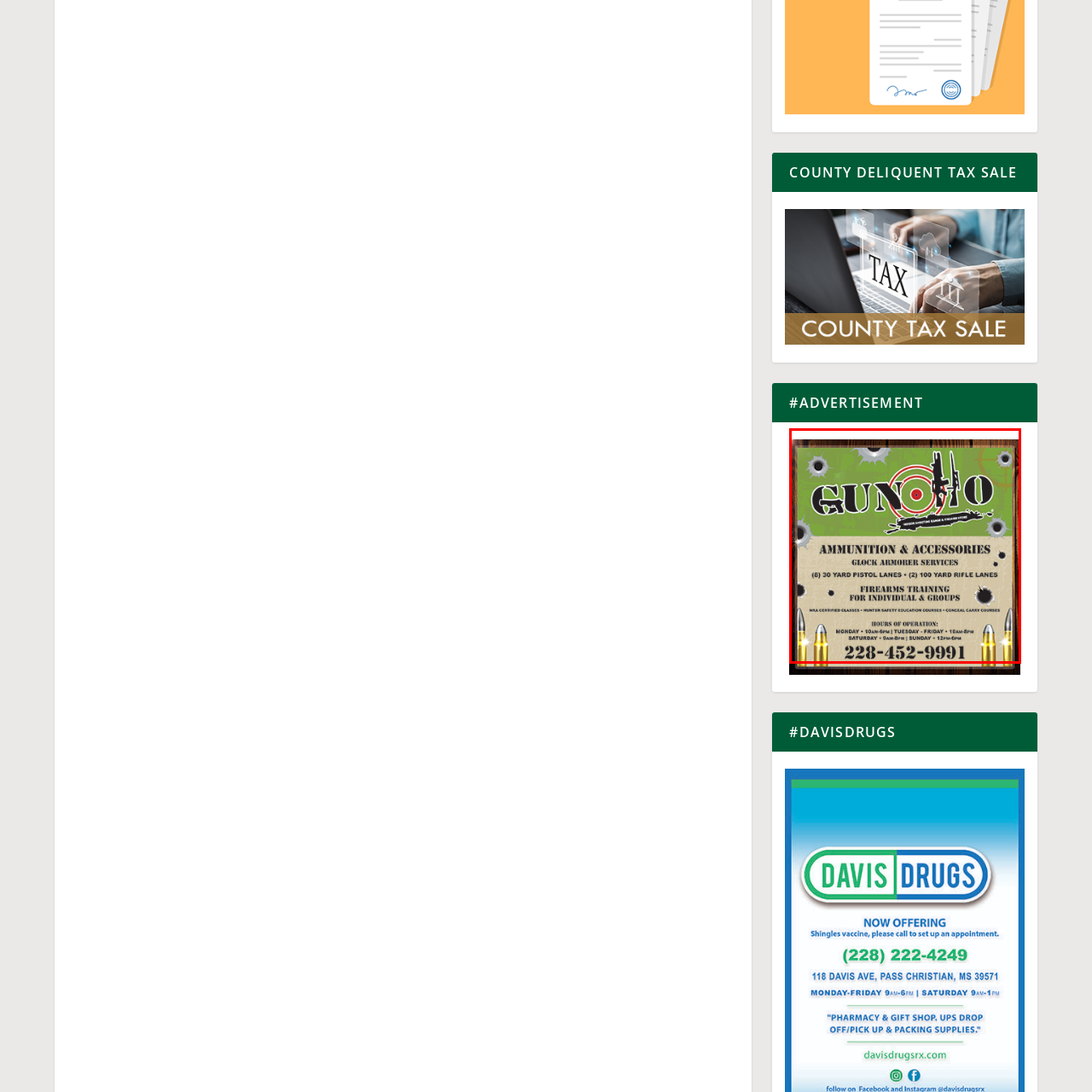Give a detailed account of the visual elements present in the image highlighted by the red border.

The image features an advertisement for "Gun Ho," a shooting range and firearm store. The design prominently displays the name "GUN HO" in bold, stylized lettering at the top, accompanied by graphic elements like a bullseye target and bullet imagery, which emphasize the focus on firearms and shooting activities. Below the name, the text details the services offered, including ammunition and accessories, Glock armor services, and the availability of various shooting lanes—specifically (8) 30-yard pistol lanes and (2) 100-yard rifle lanes. 

Additionally, it mentions firearms training available for individuals and groups, highlighting classes that include NRA-certified training and hunter safety education. The advertisement lists the hours of operation clearly, making it easy for potential customers to know when they can visit, with phone contact information provided at the bottom for inquiries and further details. The overall design captures the essence of a shooting range while ensuring key information is easy to read and understand.